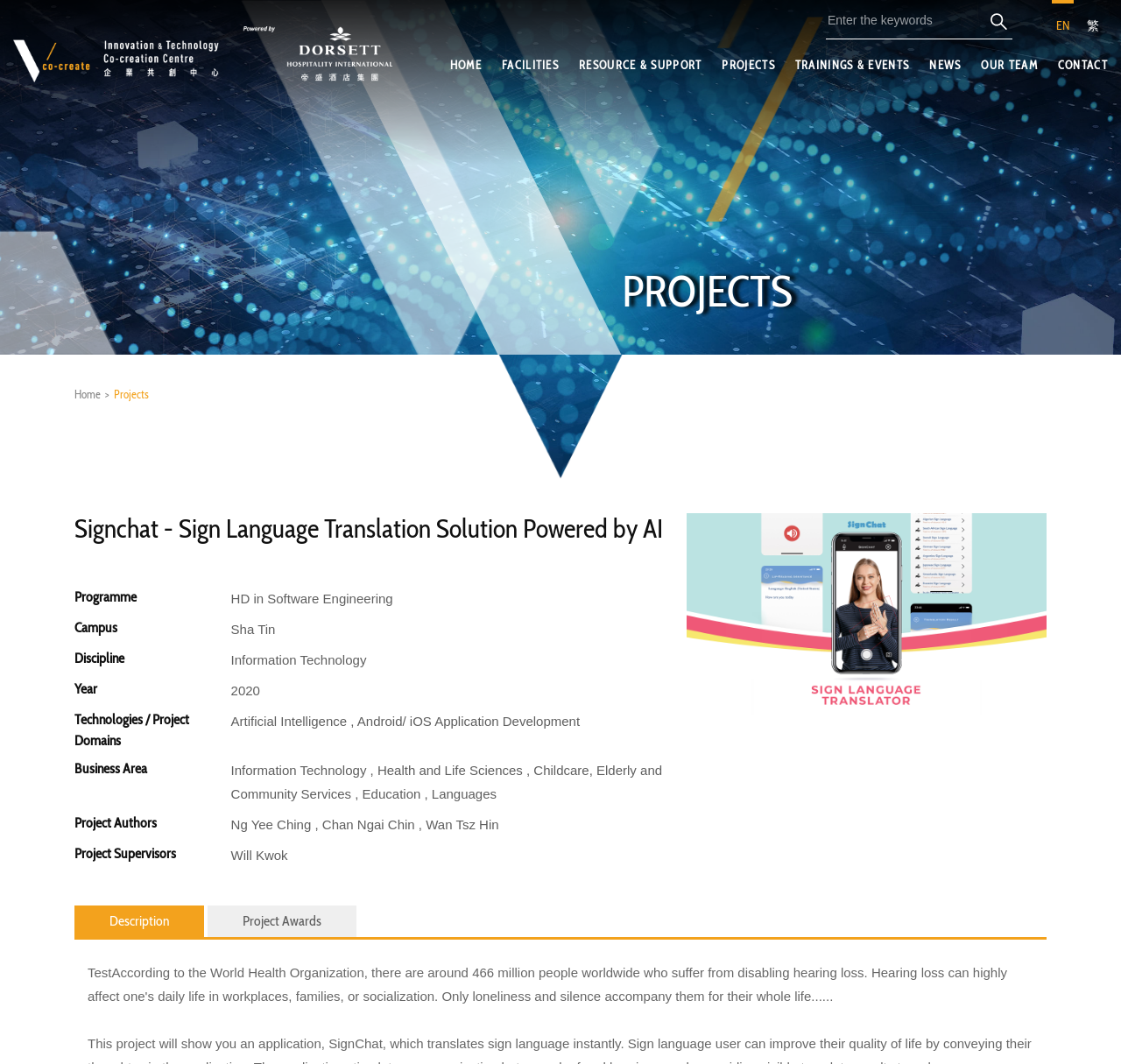What is the campus of the project?
Give a single word or phrase answer based on the content of the image.

Sha Tin